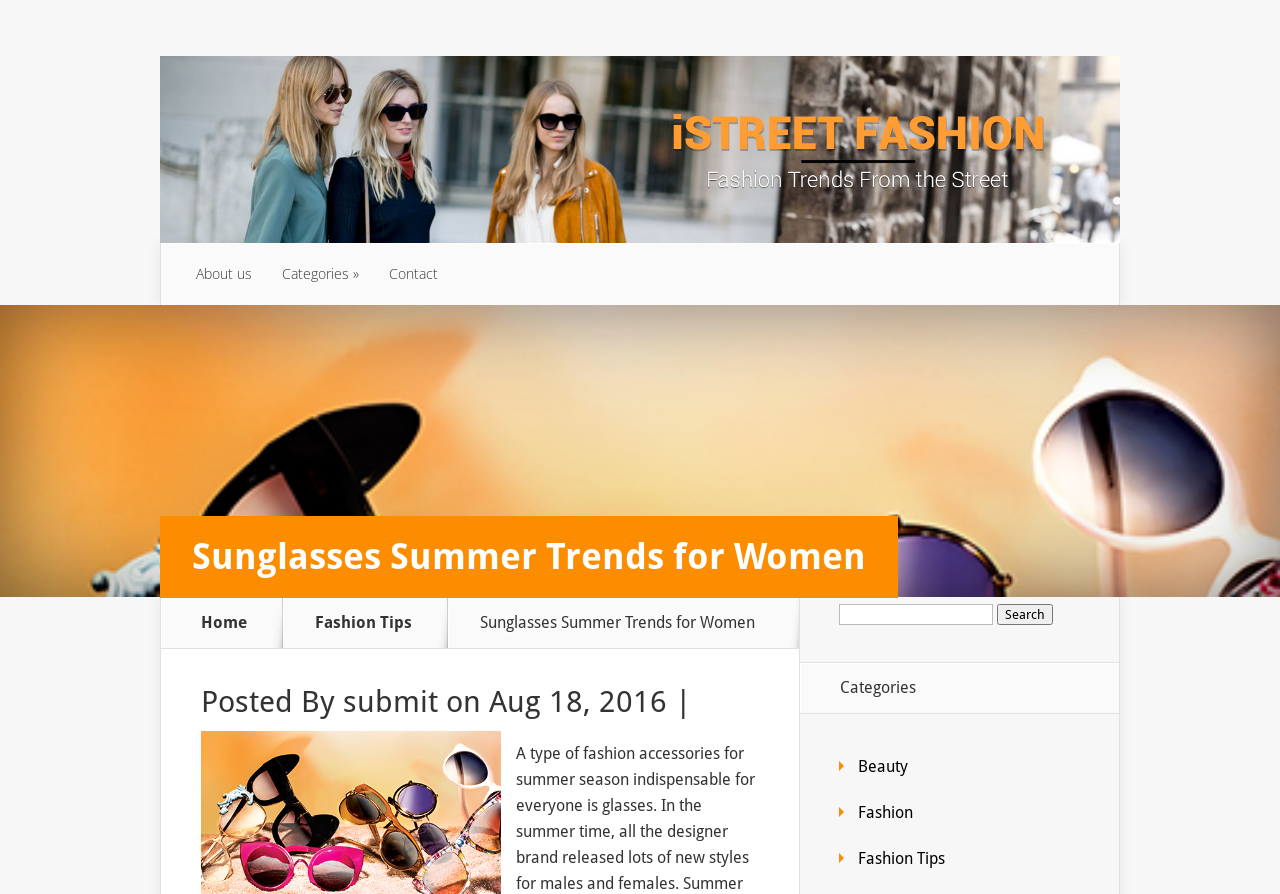Determine the bounding box coordinates of the clickable element to achieve the following action: 'submit a post'. Provide the coordinates as four float values between 0 and 1, formatted as [left, top, right, bottom].

[0.268, 0.765, 0.342, 0.804]